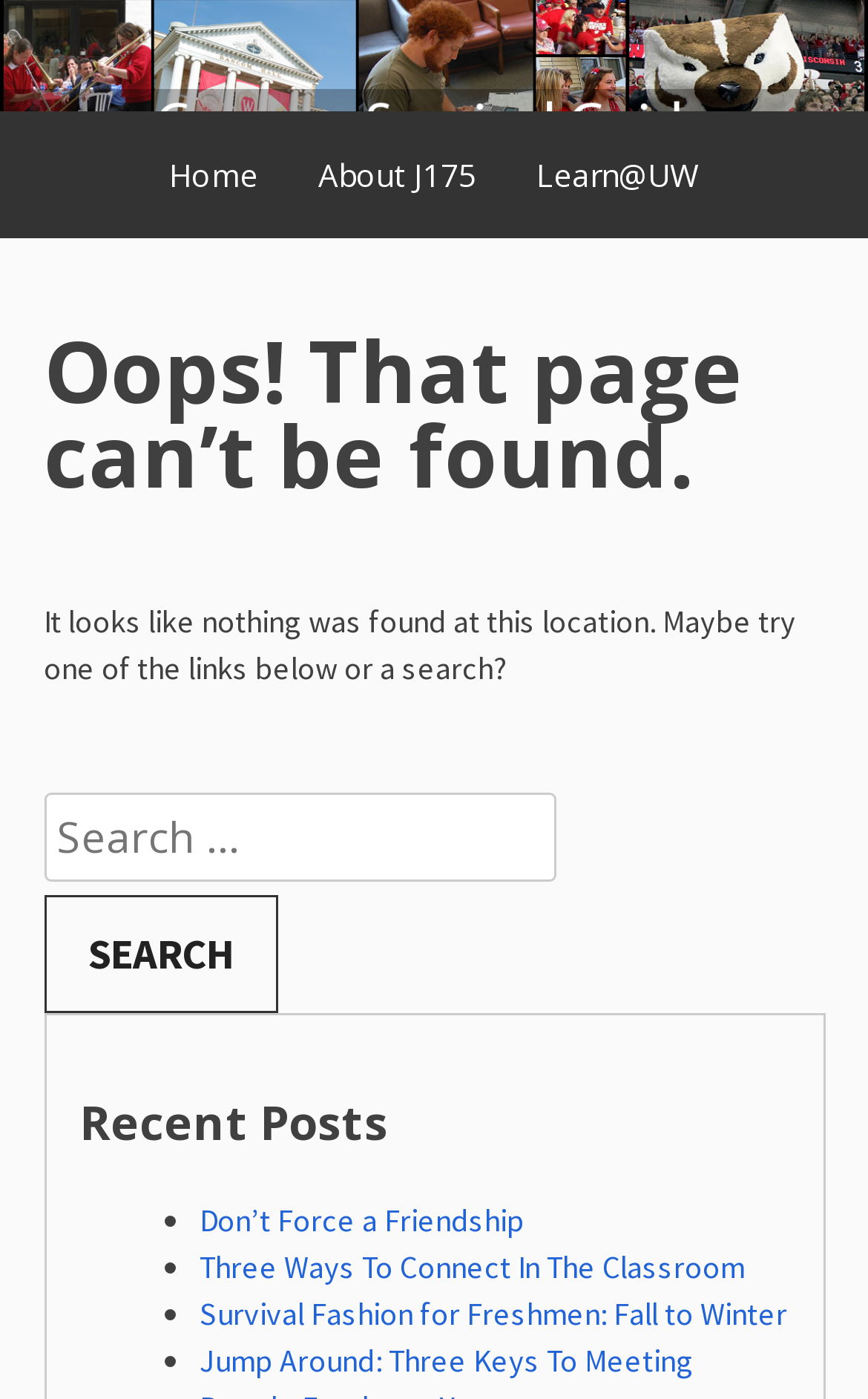Find the bounding box coordinates of the clickable area required to complete the following action: "go to home page".

[0.164, 0.095, 0.328, 0.154]